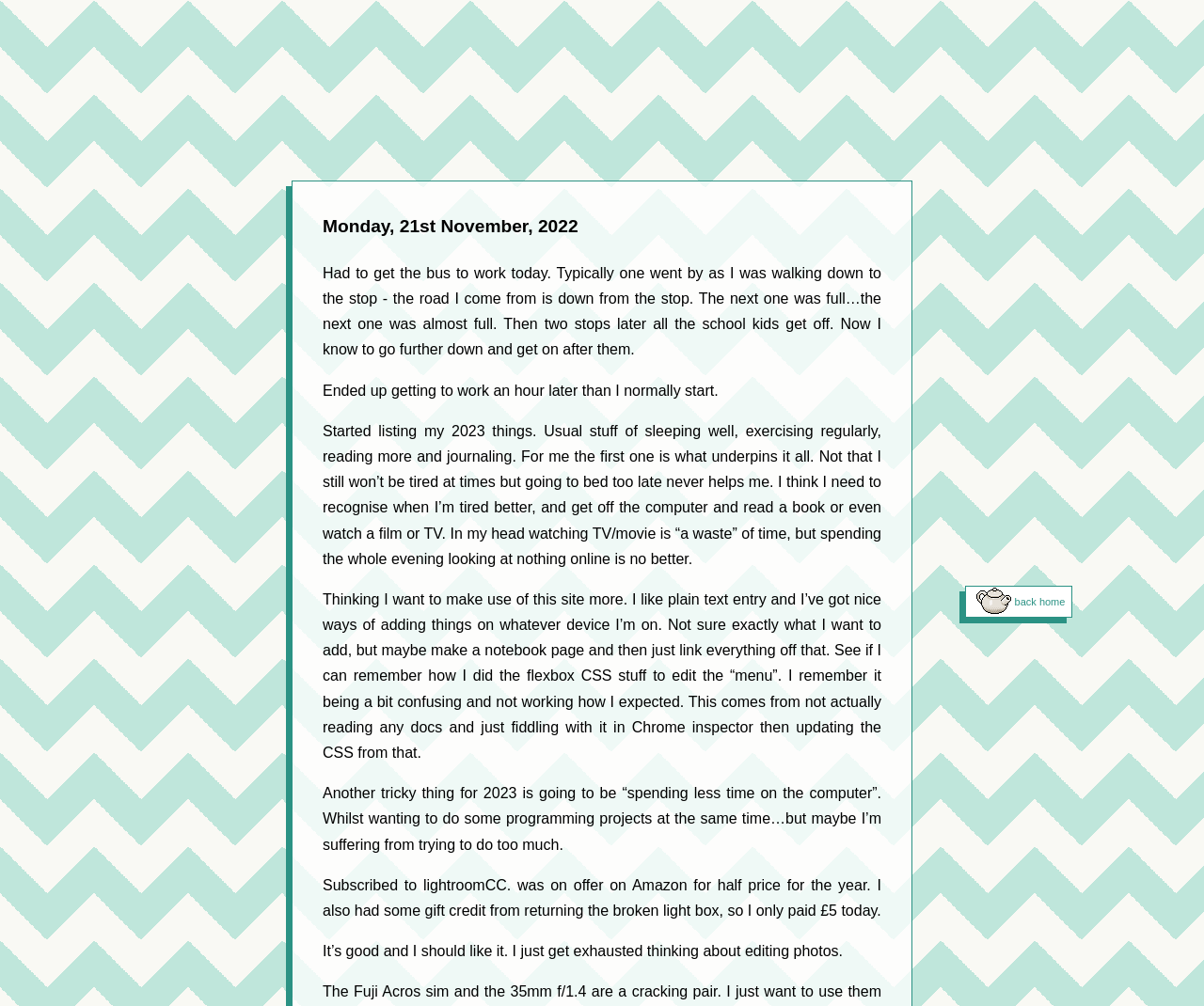Answer the question in a single word or phrase:
What is the author's plan for using this site?

Make a notebook page